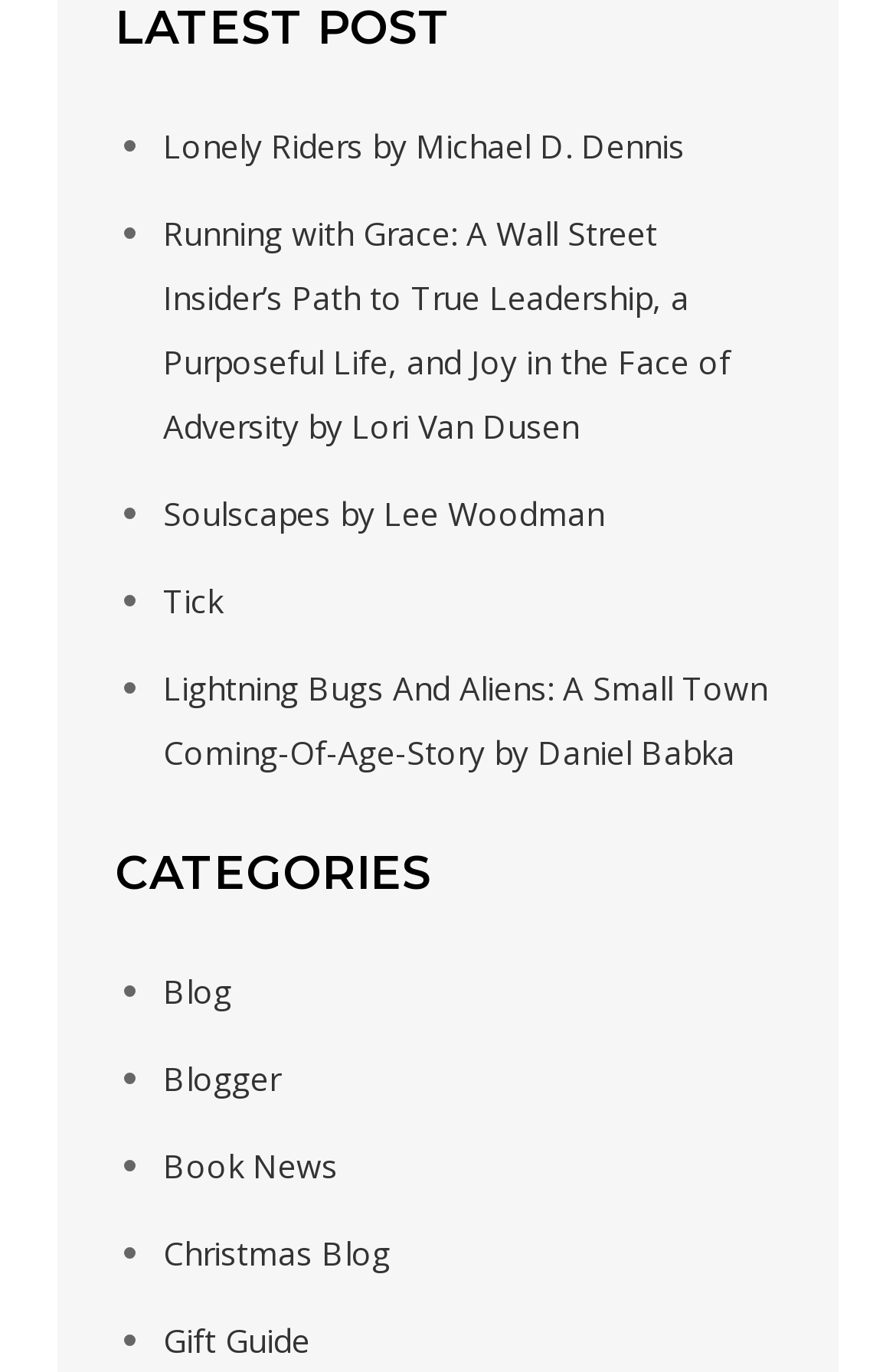What is the first book title listed?
Look at the screenshot and respond with a single word or phrase.

Lonely Riders by Michael D. Dennis